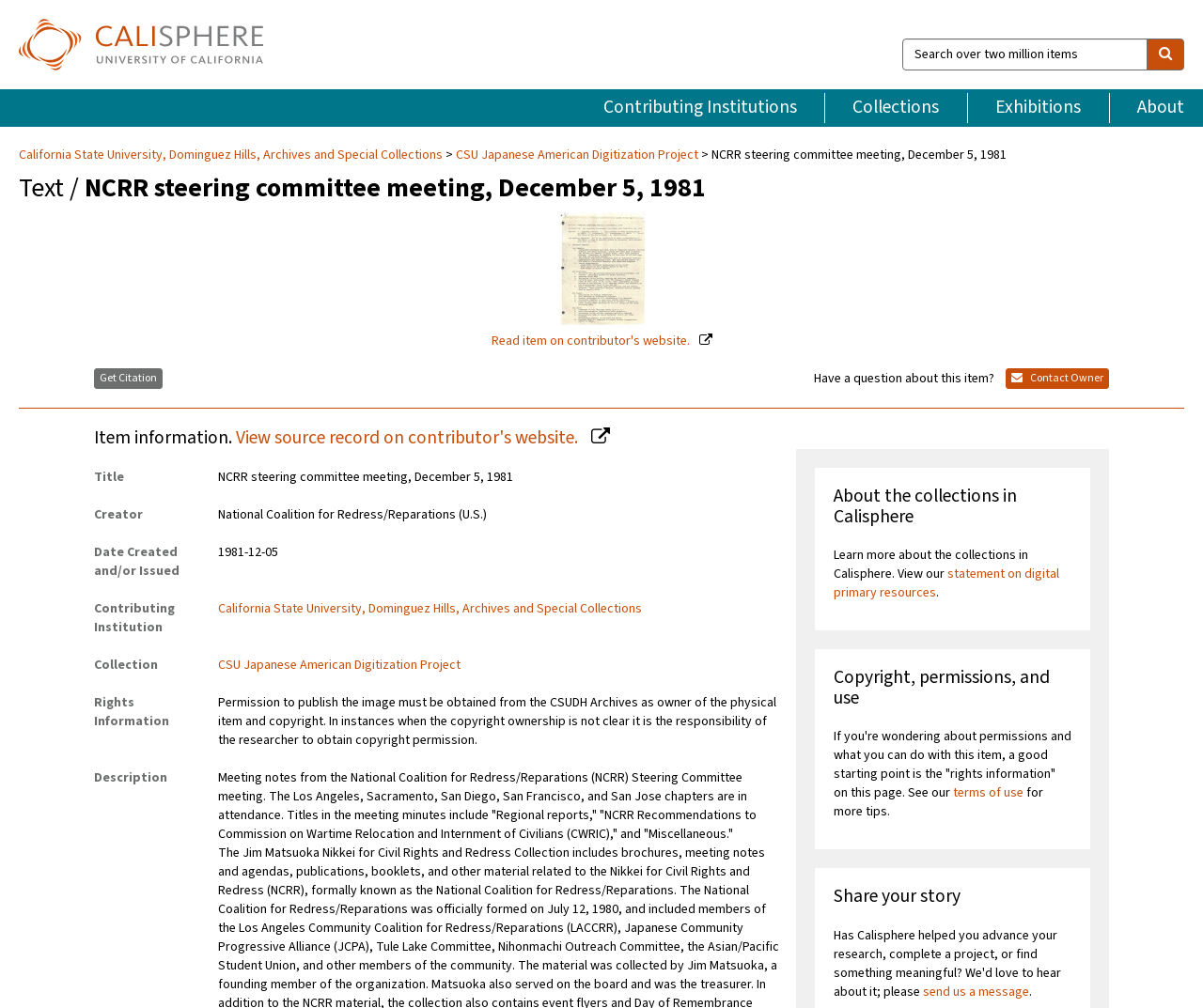Generate an in-depth caption that captures all aspects of the webpage.

This webpage appears to be a digital archive of a meeting note from the National Coalition for Redress/Reparations (NCRR) Steering Committee meeting, dated December 5, 1981. The page is divided into several sections, with a prominent search bar at the top right corner.

At the top left corner, there is a Calisphere logo, which is also a link. Below it, there is a navigation menu with links to "Contributing Institutions", "Collections", "Exhibitions", and "About". 

The main content of the page is divided into several sections. The first section has a heading "Text / NCRR steering committee meeting, December 5, 1981" and contains a link to read the item on the contributor's website. There is also an image related to the meeting note.

Below this section, there is an "Item information" section, which provides details about the meeting note, including its title, creator, date created, contributing institution, and rights information. This section is organized as a list with terms and descriptions.

Further down the page, there are three sections with headings "About the collections in Calisphere", "Copyright, permissions, and use", and "Share your story". These sections provide additional information about the collections, usage rights, and an opportunity to share a story related to the meeting note.

Throughout the page, there are several links to other pages, including the contributor's website, Calisphere's statement on digital primary resources, and terms of use. There is also a contact link to send a message to the owner of the item.